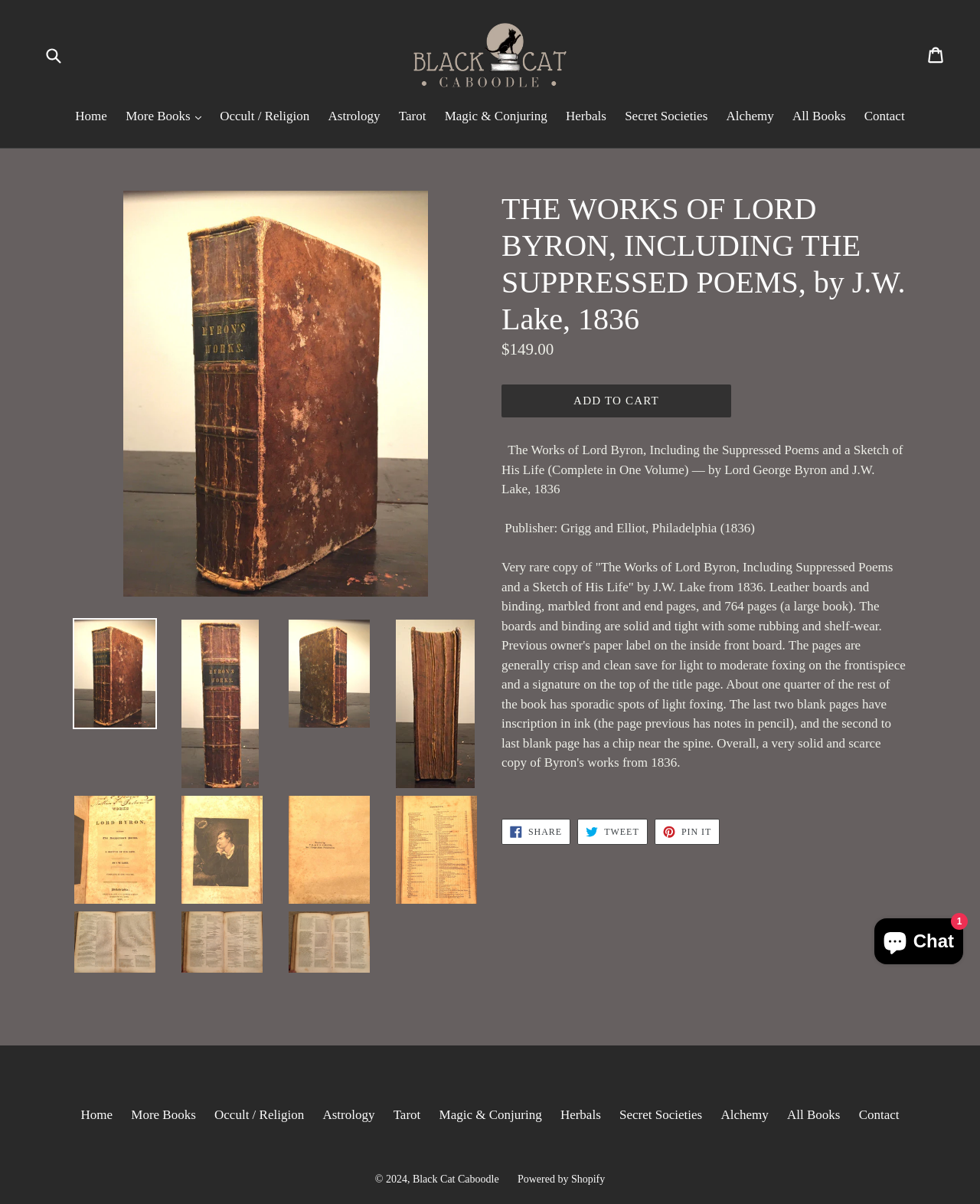Pinpoint the bounding box coordinates of the clickable area necessary to execute the following instruction: "Go to home page". The coordinates should be given as four float numbers between 0 and 1, namely [left, top, right, bottom].

[0.069, 0.089, 0.117, 0.107]